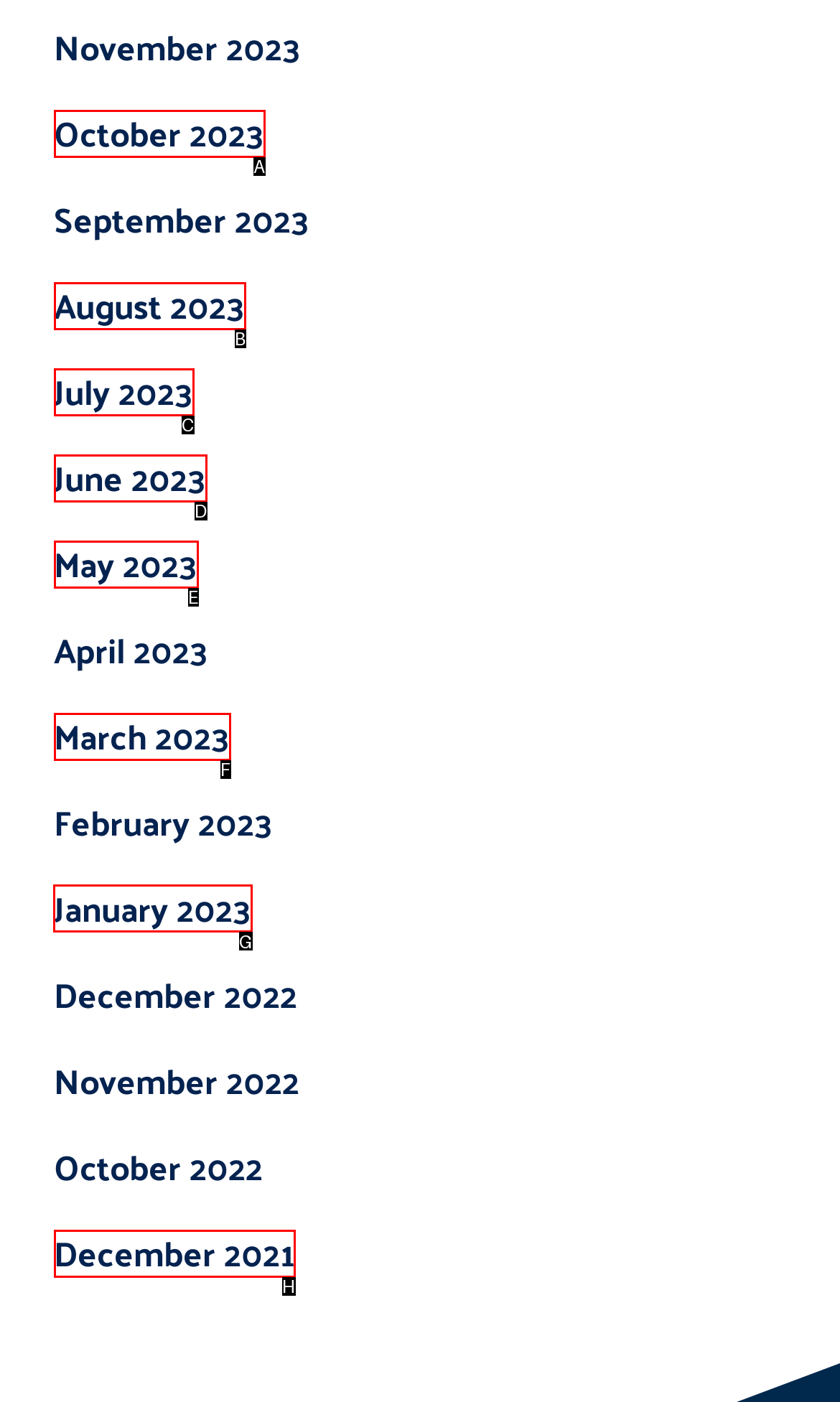Identify the letter of the option that should be selected to accomplish the following task: View January 2023. Provide the letter directly.

G